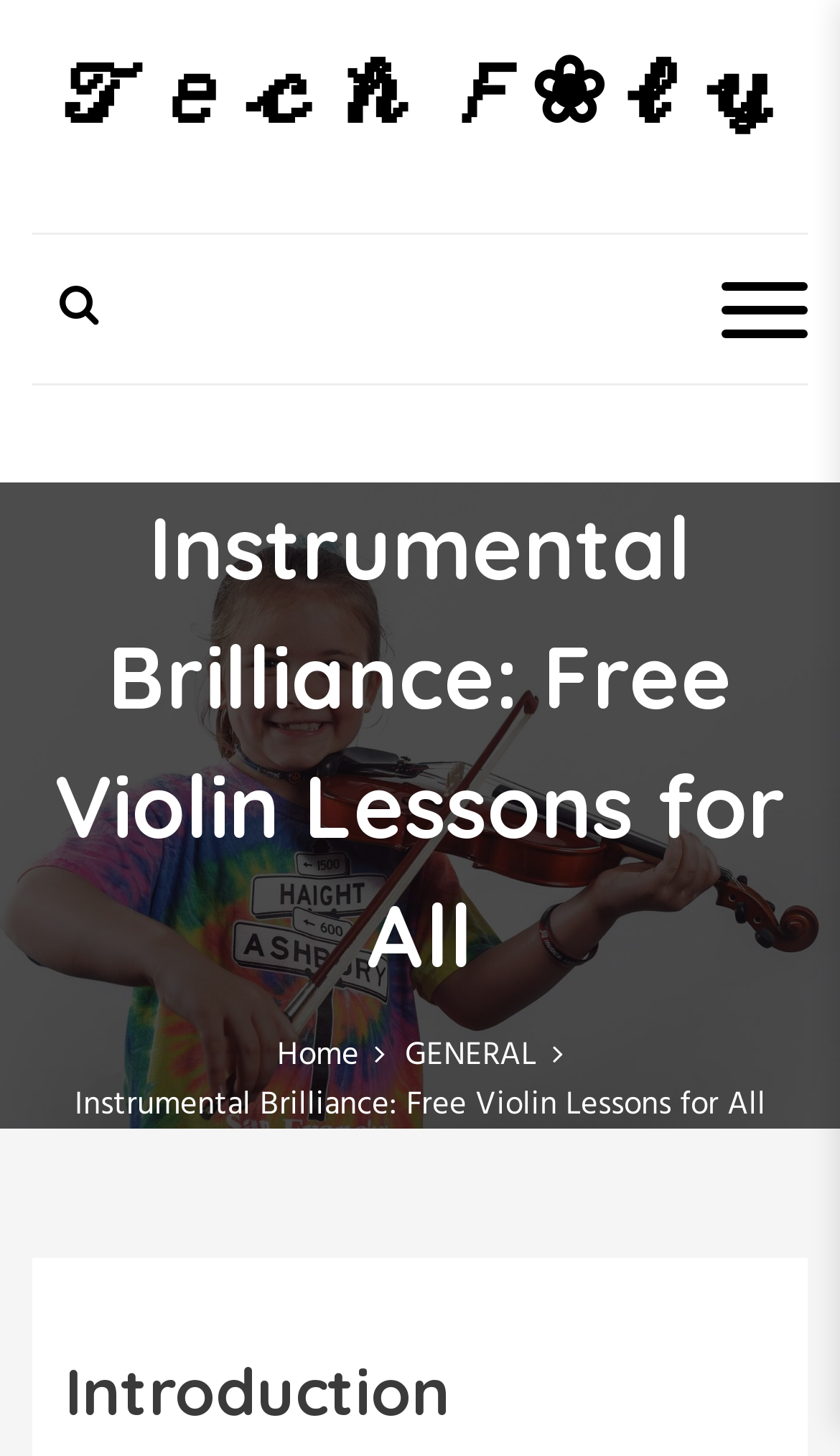Please reply to the following question using a single word or phrase: 
What is the position of the breadcrumbs navigation?

Bottom left